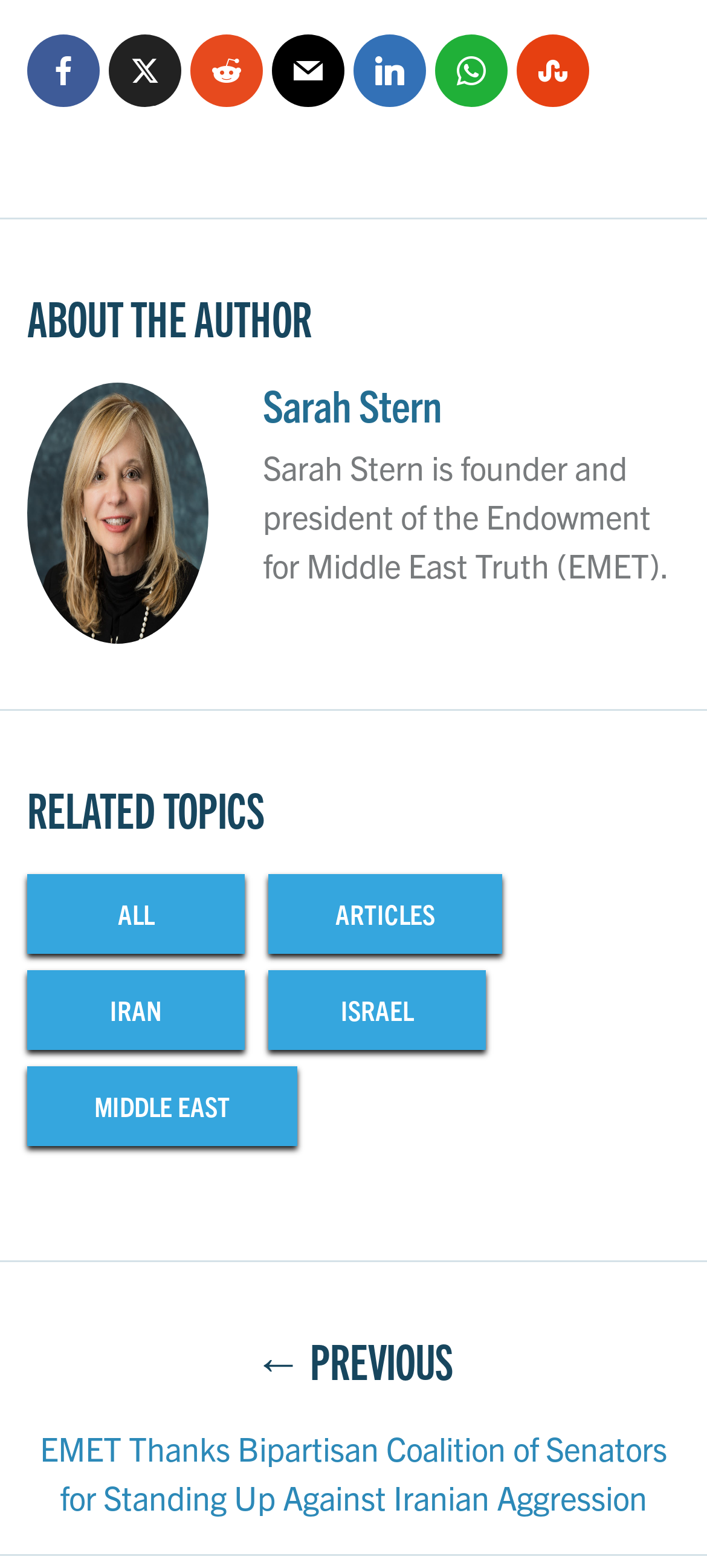How many related topics are listed? Based on the screenshot, please respond with a single word or phrase.

4